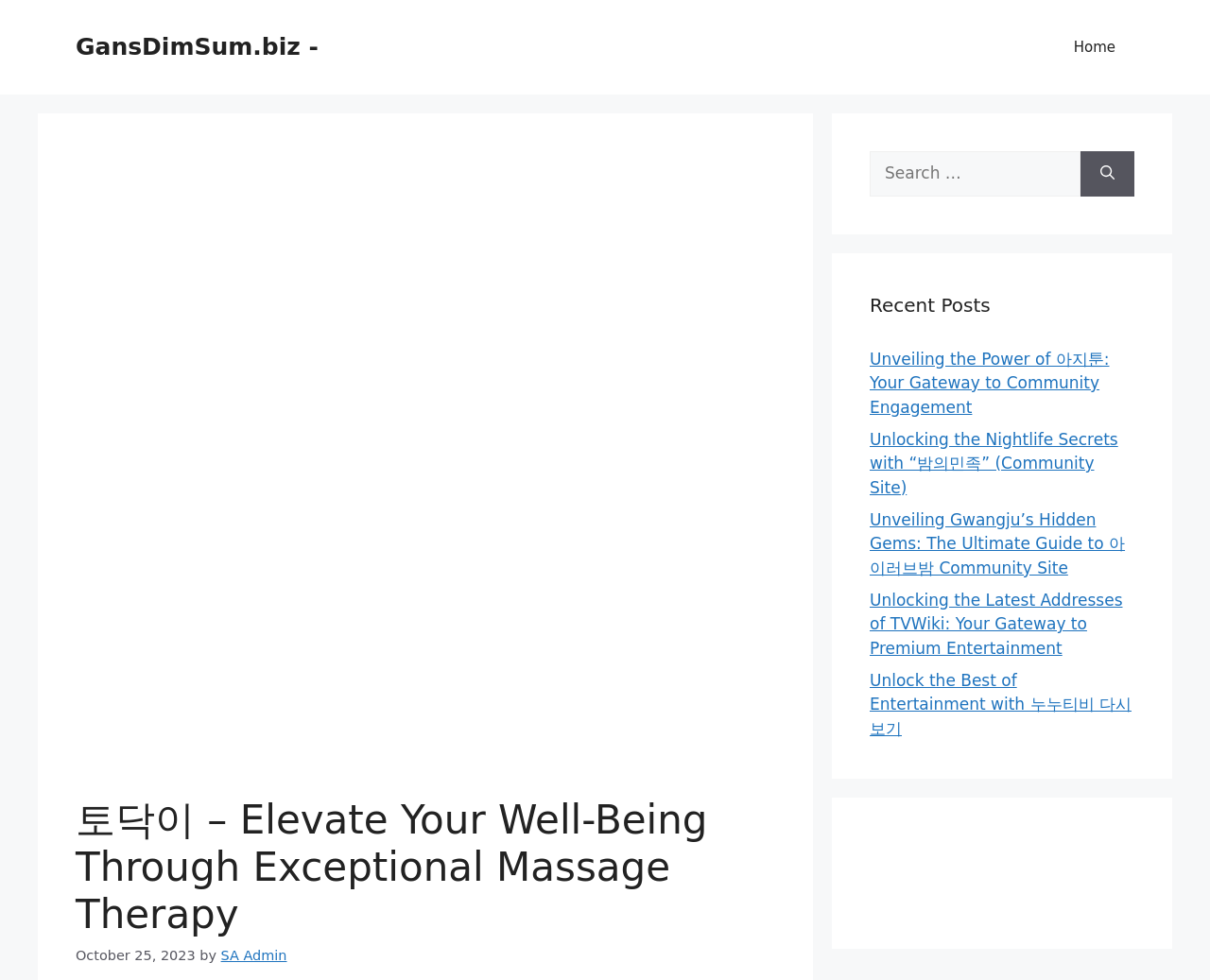Determine the bounding box coordinates for the region that must be clicked to execute the following instruction: "Go to Home page".

[0.872, 0.019, 0.938, 0.077]